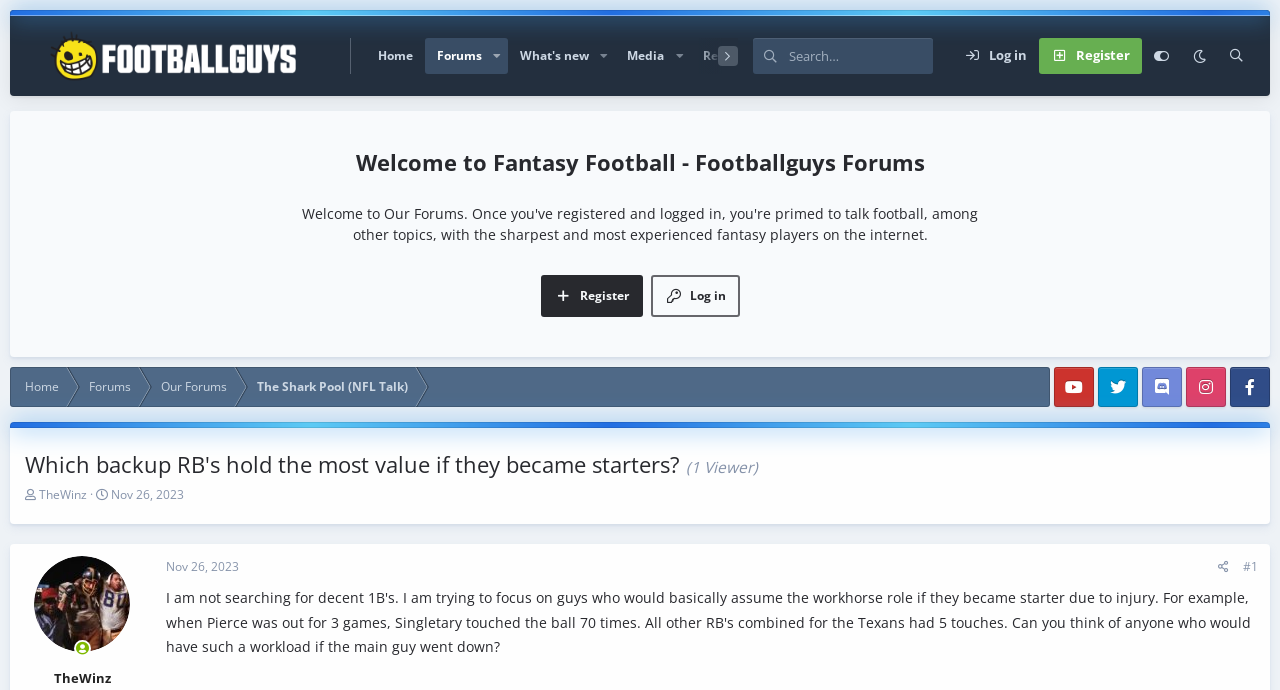Find the primary header on the webpage and provide its text.

Which backup RB's hold the most value if they became starters? (1 Viewer)